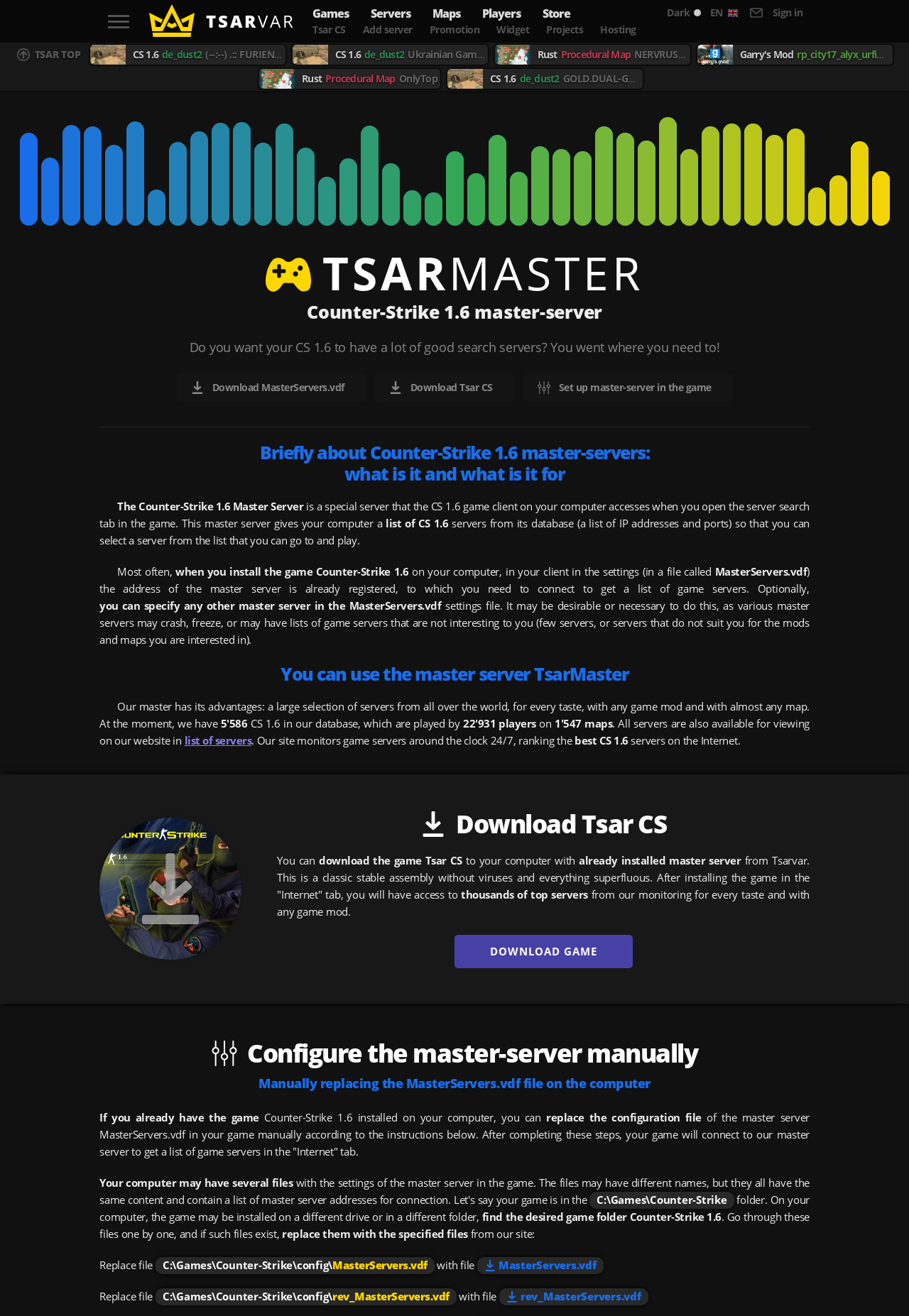Given the description "CS 1.6de_dust2GOLD.DUAL-GAMING.RO #VIP FREE", determine the bounding box of the corresponding UI element.

[0.492, 0.051, 0.707, 0.069]